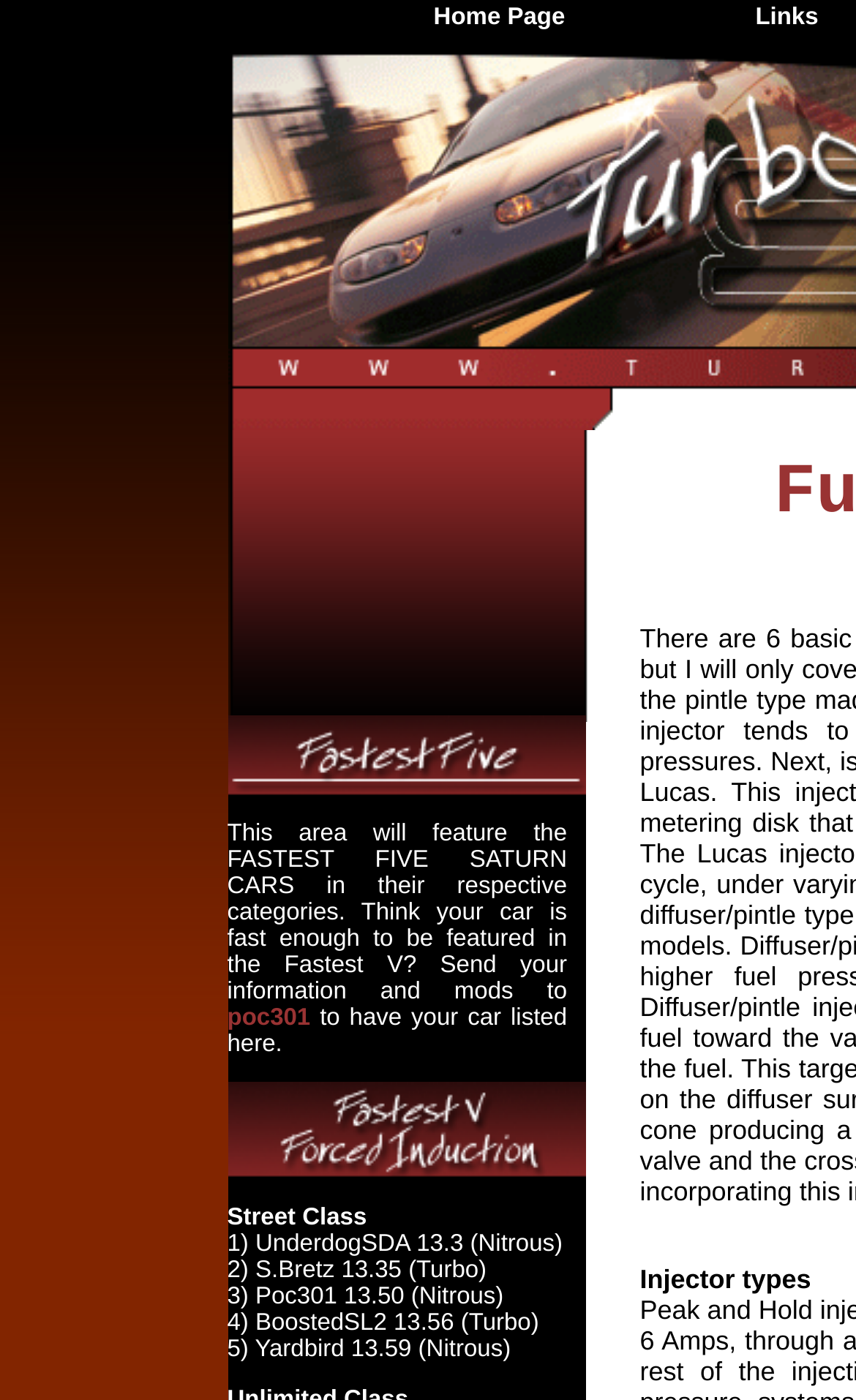What is the ranking of UnderdogSDA in the Street Class?
Answer the question with a detailed explanation, including all necessary information.

The webpage lists the rankings of different Saturn cars in the Street Class category. According to the list, UnderdogSDA is ranked 1 with a time of 13.3 seconds, achieved using nitrous.